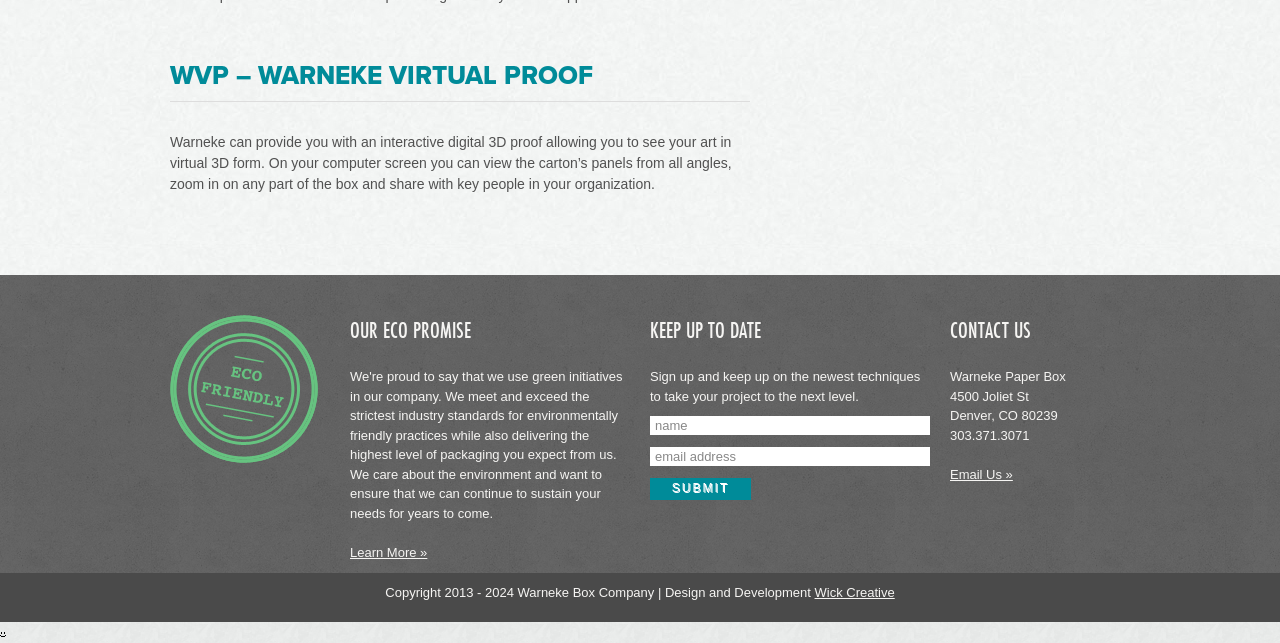Identify the bounding box of the HTML element described as: "Learn More »".

[0.273, 0.848, 0.334, 0.871]